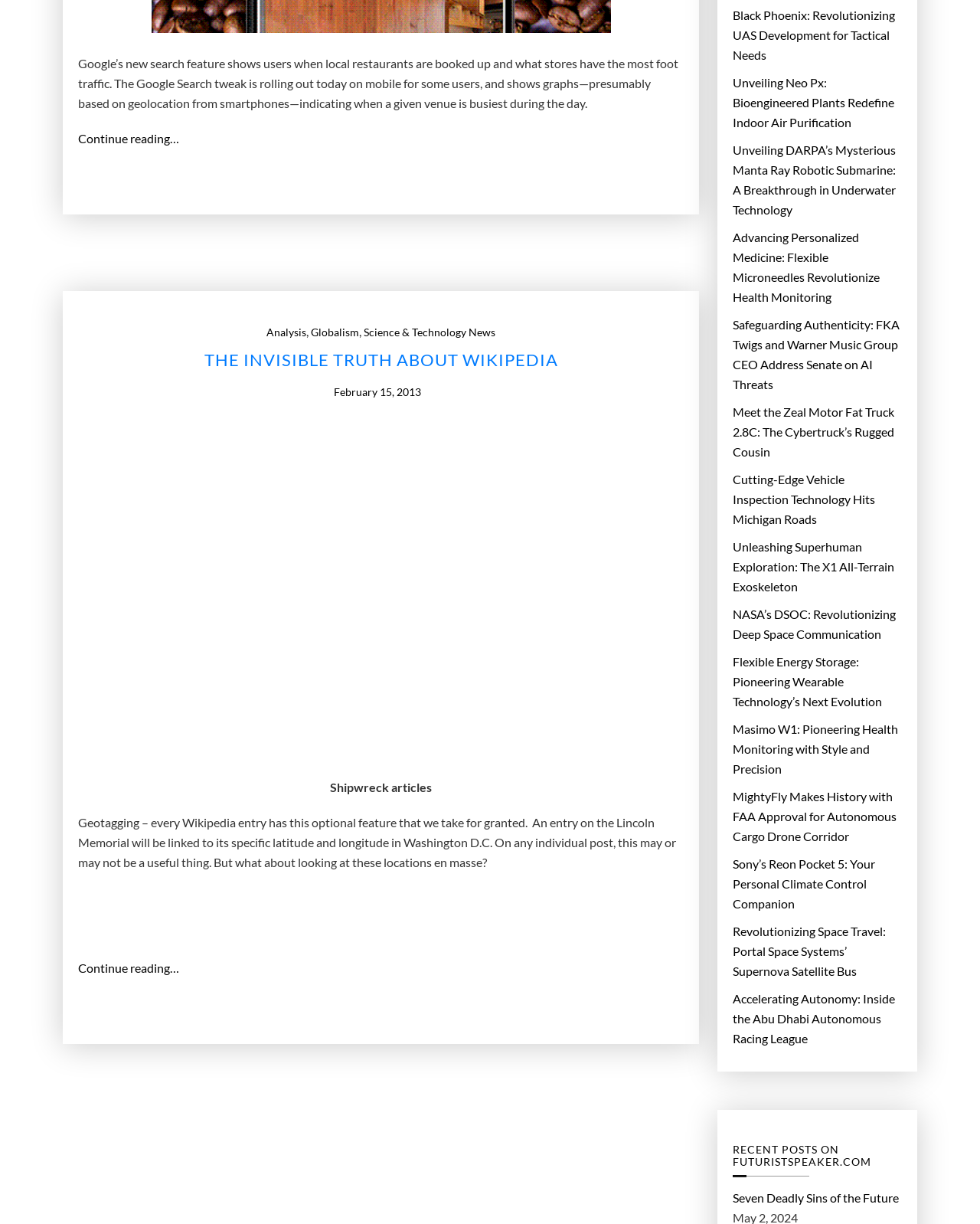Give a short answer using one word or phrase for the question:
How many links are in the 'RSS RECENT POSTS ON FUTURISTSPEAKER.COM' section?

2